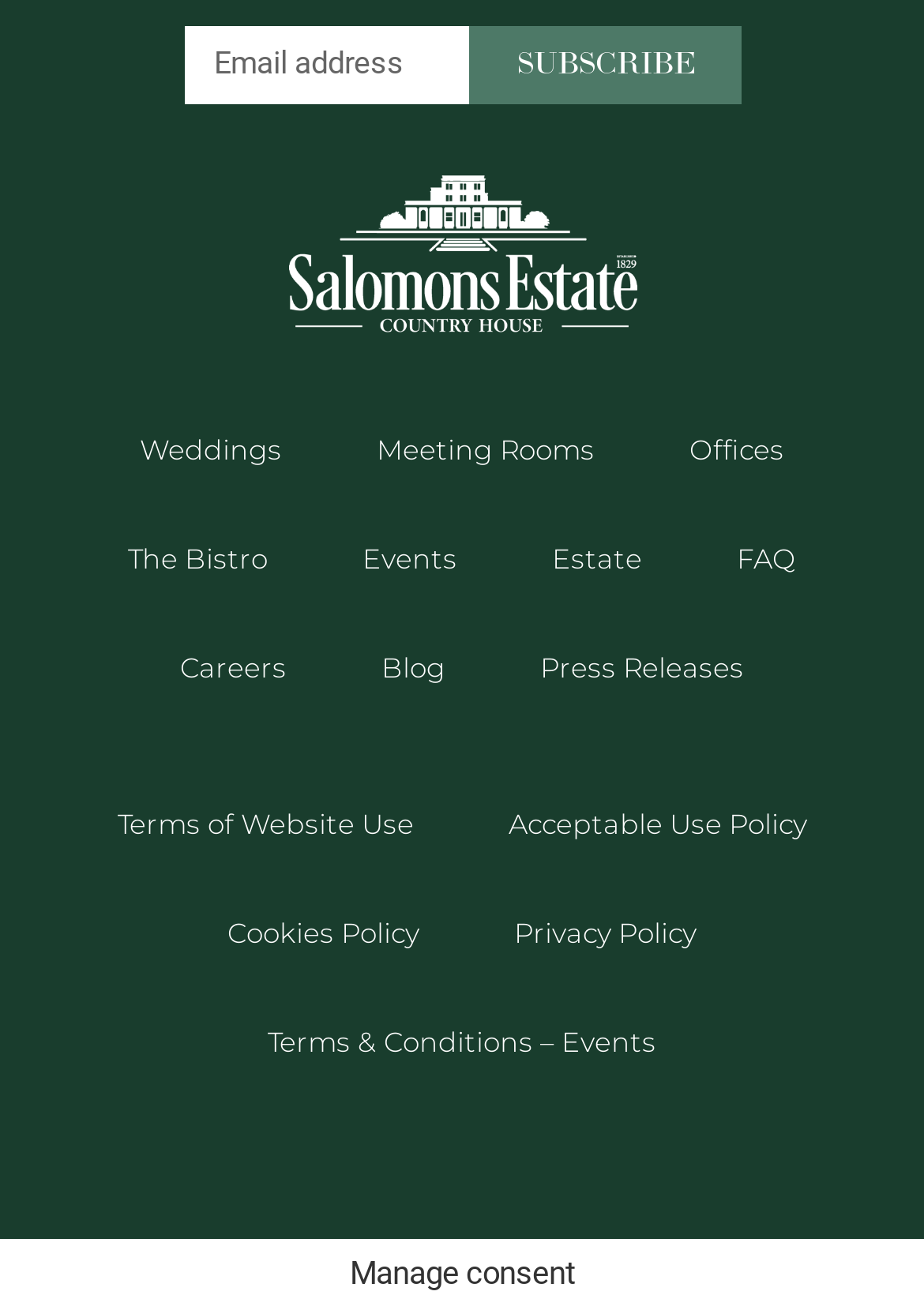Pinpoint the bounding box coordinates of the area that should be clicked to complete the following instruction: "Visit weddings page". The coordinates must be given as four float numbers between 0 and 1, i.e., [left, top, right, bottom].

[0.1, 0.301, 0.356, 0.384]